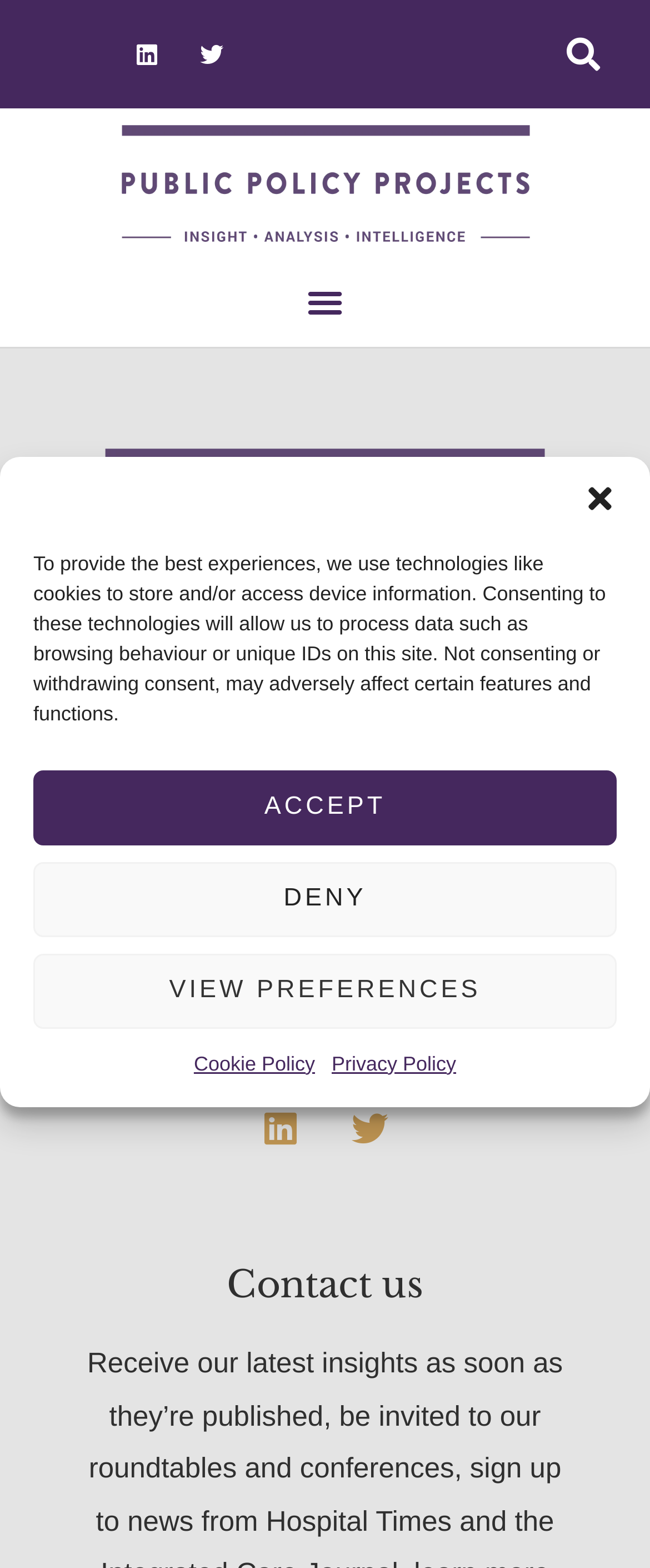How many social media links are there?
Based on the screenshot, give a detailed explanation to answer the question.

I counted the social media links on the webpage, including the LinkedIn and Twitter links at the top and bottom of the page, and found a total of 4 links.